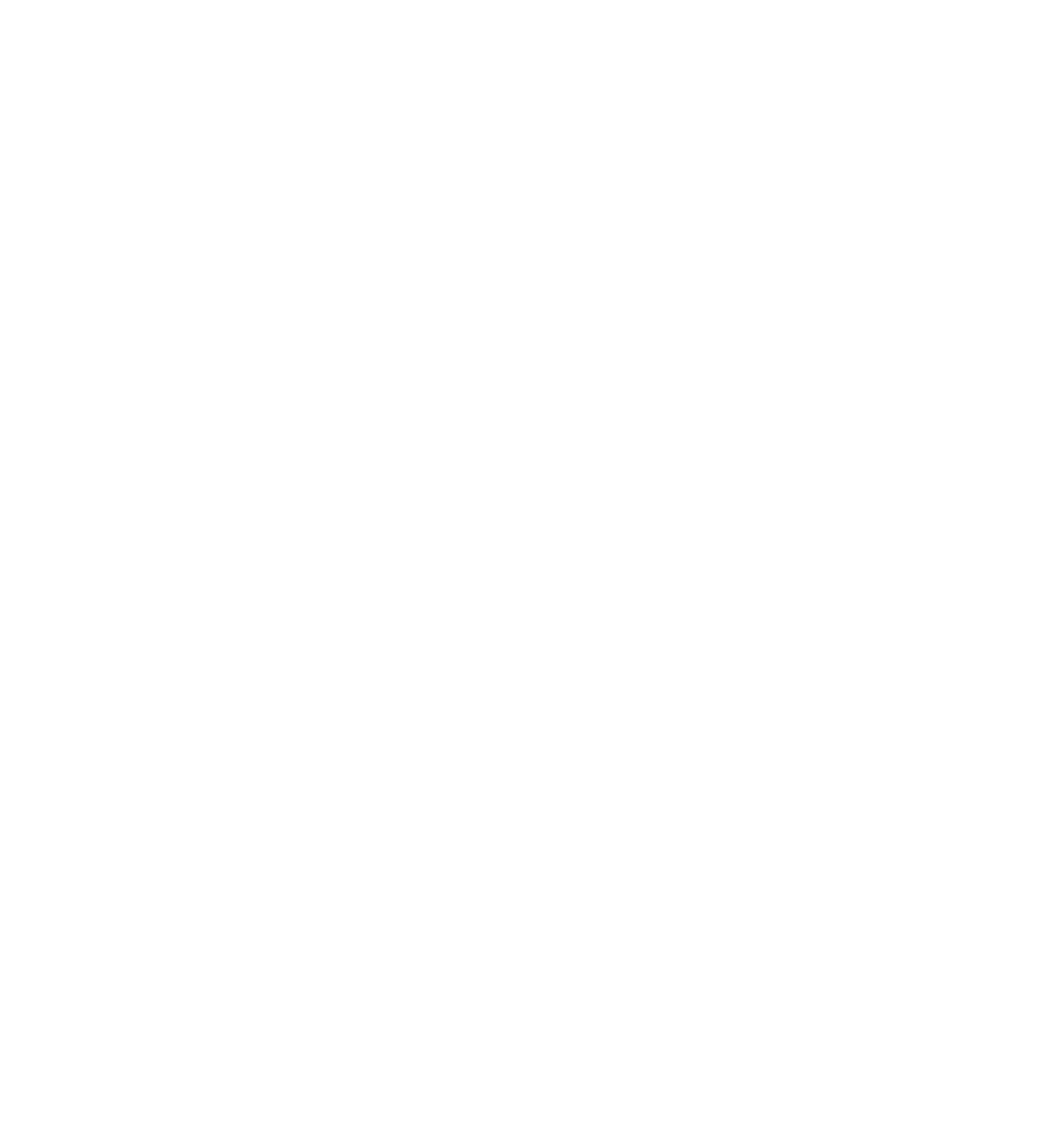Determine the bounding box coordinates of the clickable region to carry out the instruction: "Go to 'Togel Singapore' page".

[0.784, 0.494, 0.879, 0.508]